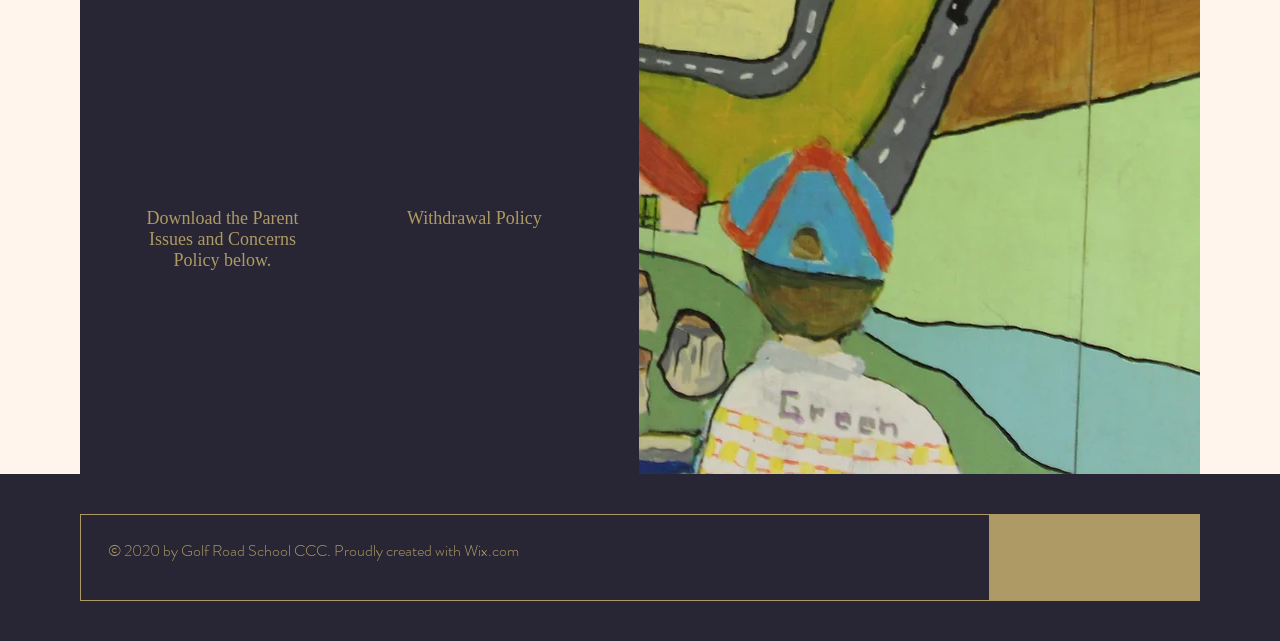Find the bounding box coordinates for the element described here: "title="7-17 Parent Issues and Concerns.pdf"".

[0.149, 0.49, 0.199, 0.64]